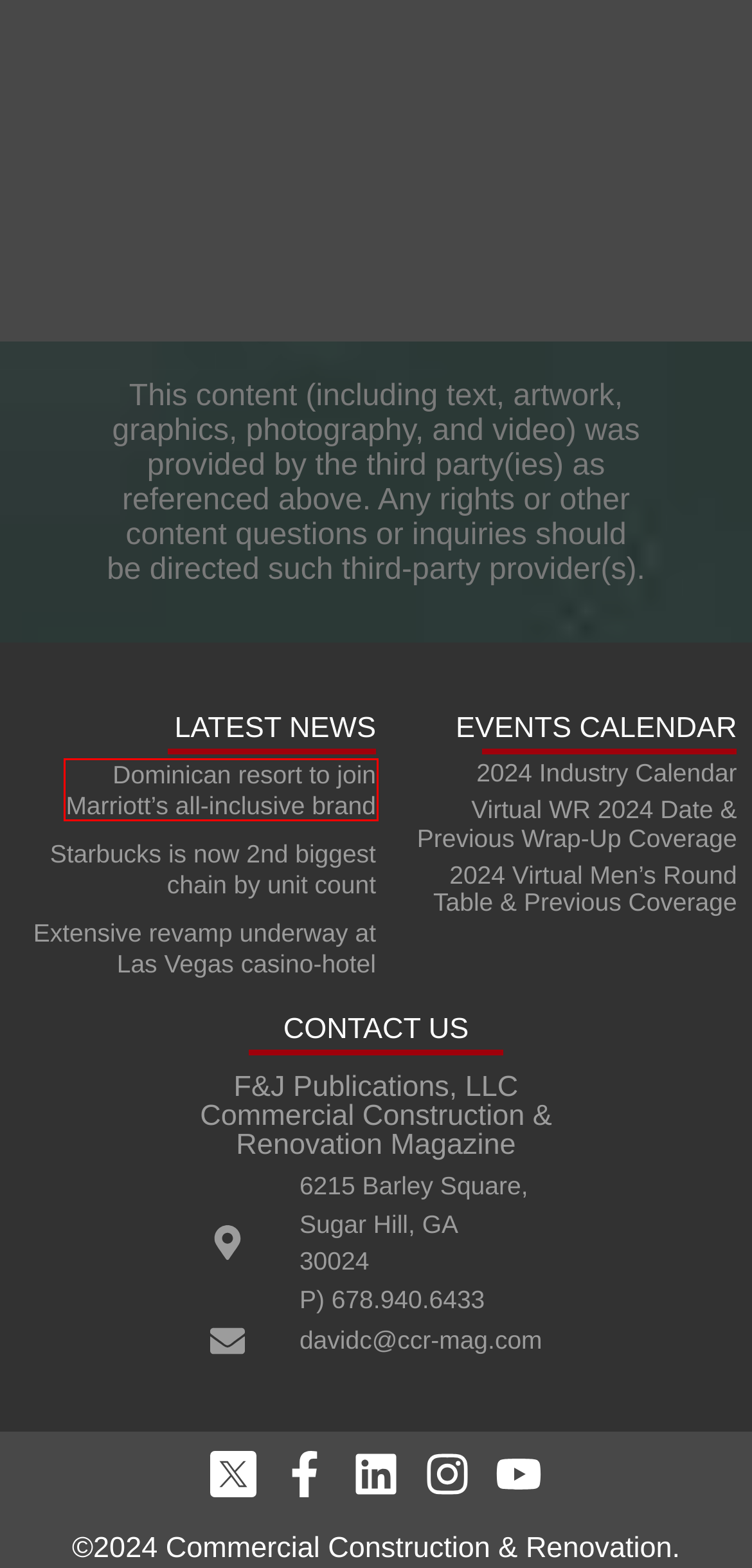Look at the screenshot of the webpage and find the element within the red bounding box. Choose the webpage description that best fits the new webpage that will appear after clicking the element. Here are the candidates:
A. 2024 Virtual Men's Round Table & 2023 Wrap-Ups: - CCR-Mag.com
B. Virtual WR 2024 Date & 2023 Wrap-Up Coverage: - CCR-Mag.com
C. Extensive revamp underway at Las Vegas casino-hotel - CCR-Mag.com
D. Starbucks is now 2nd biggest chain by unit count - CCR-Mag.com
E. Industry Calendar: - CCR-Mag.com
F. Virtual WR 2024 Date & Previous Wrap-Up Coverage - CCR-Mag.com
G. Vendor News - CCR-Mag.com
H. Dominican resort to join Marriott's all-inclusive brand - CCR-Mag.com

H